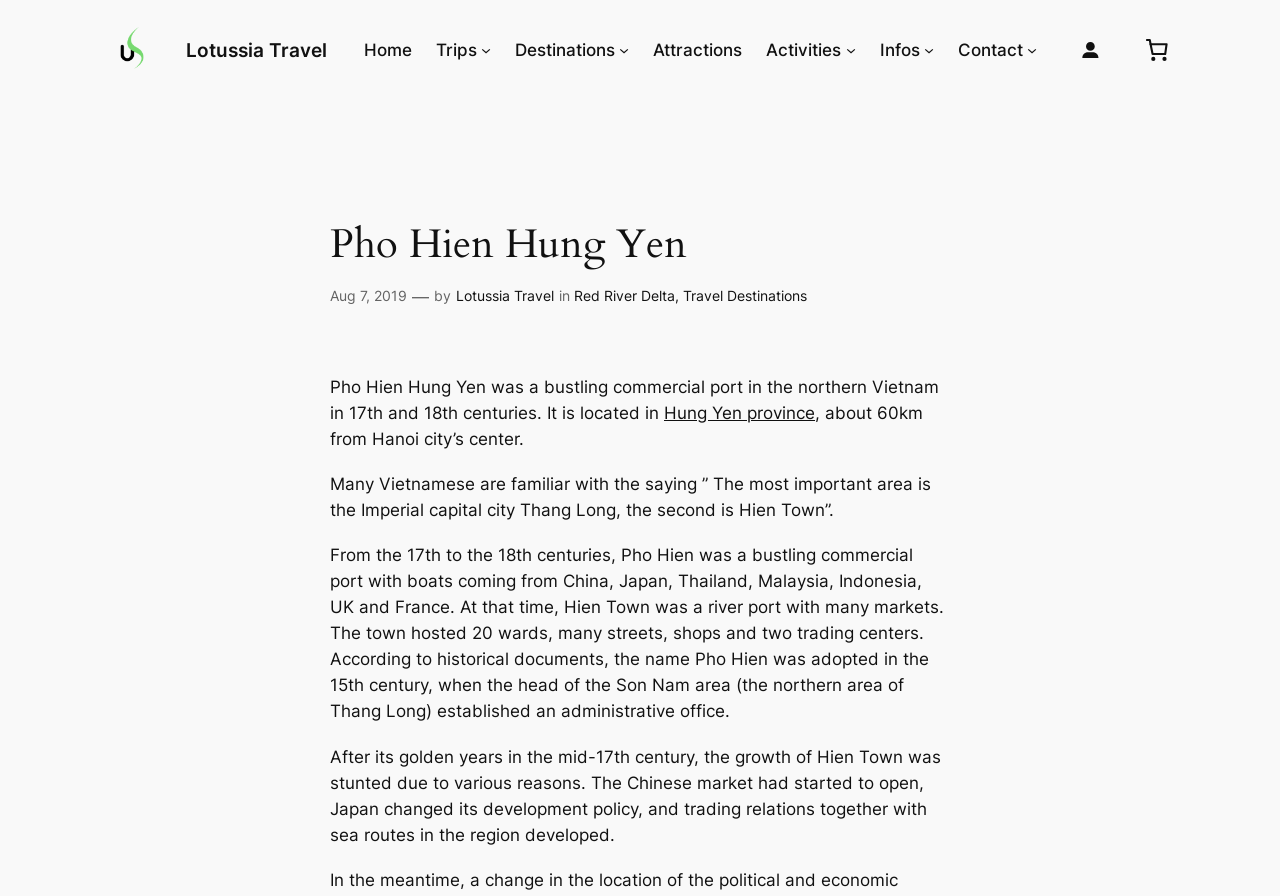Identify the bounding box coordinates of the region I need to click to complete this instruction: "Search for something".

None